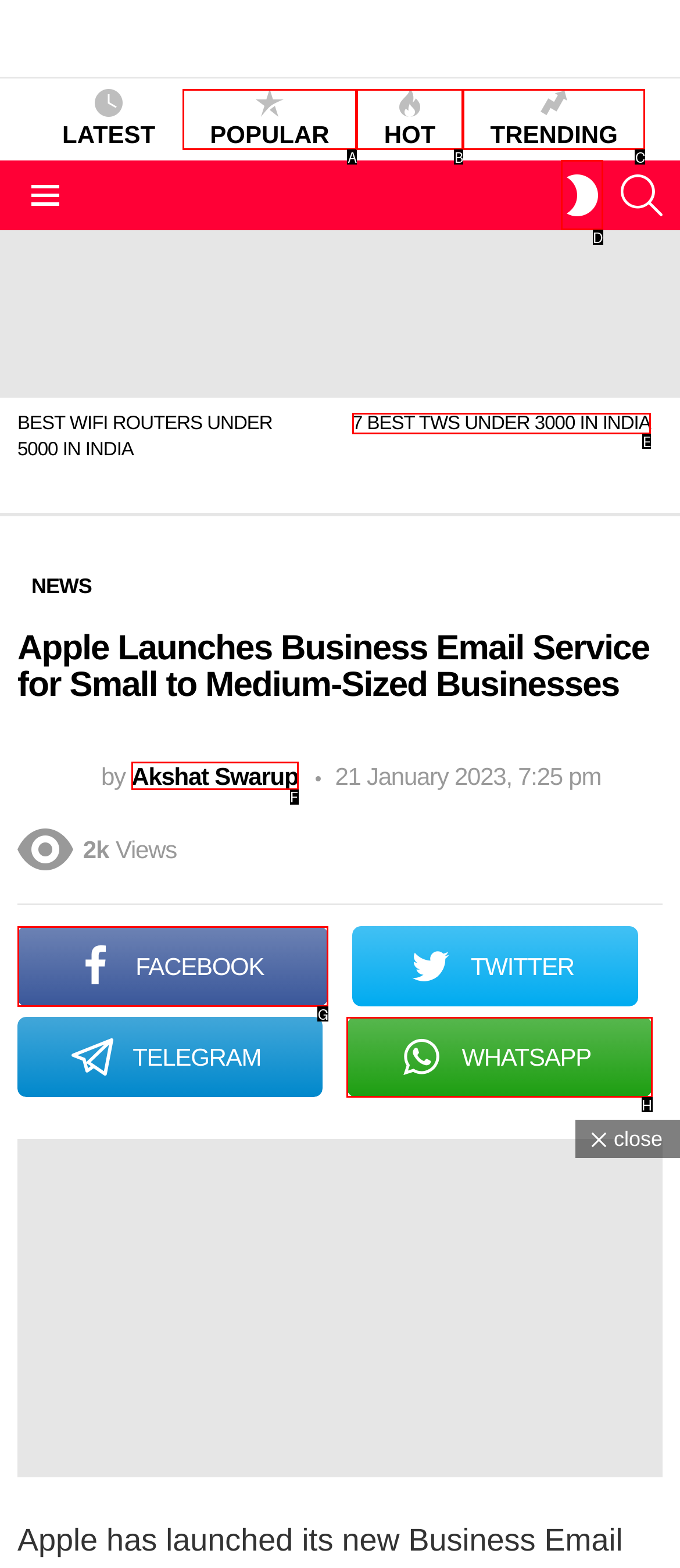Identify the HTML element that corresponds to the following description: Akshat Swarup Provide the letter of the best matching option.

F